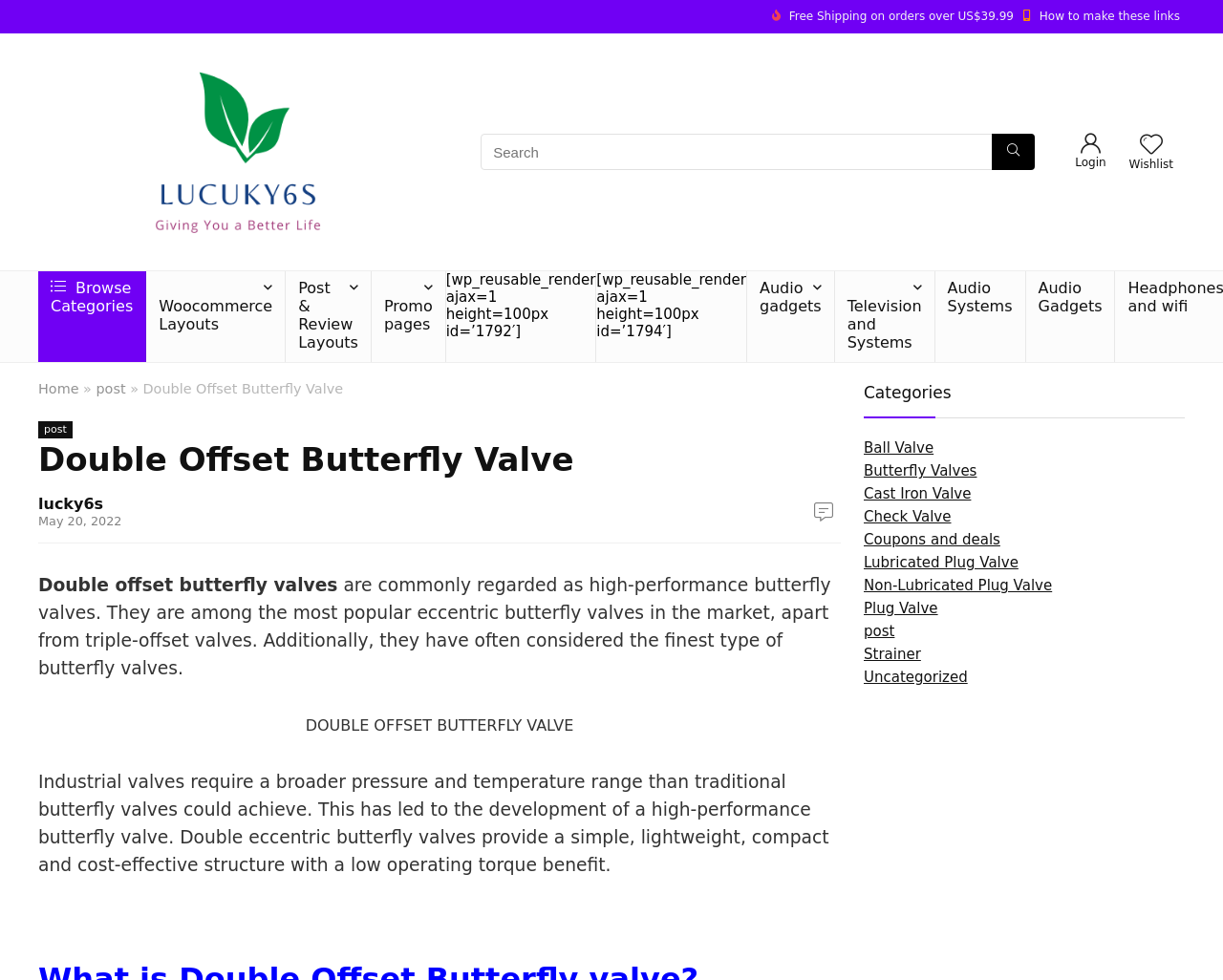Reply to the question with a single word or phrase:
What is the date mentioned on the webpage?

May 20, 2022